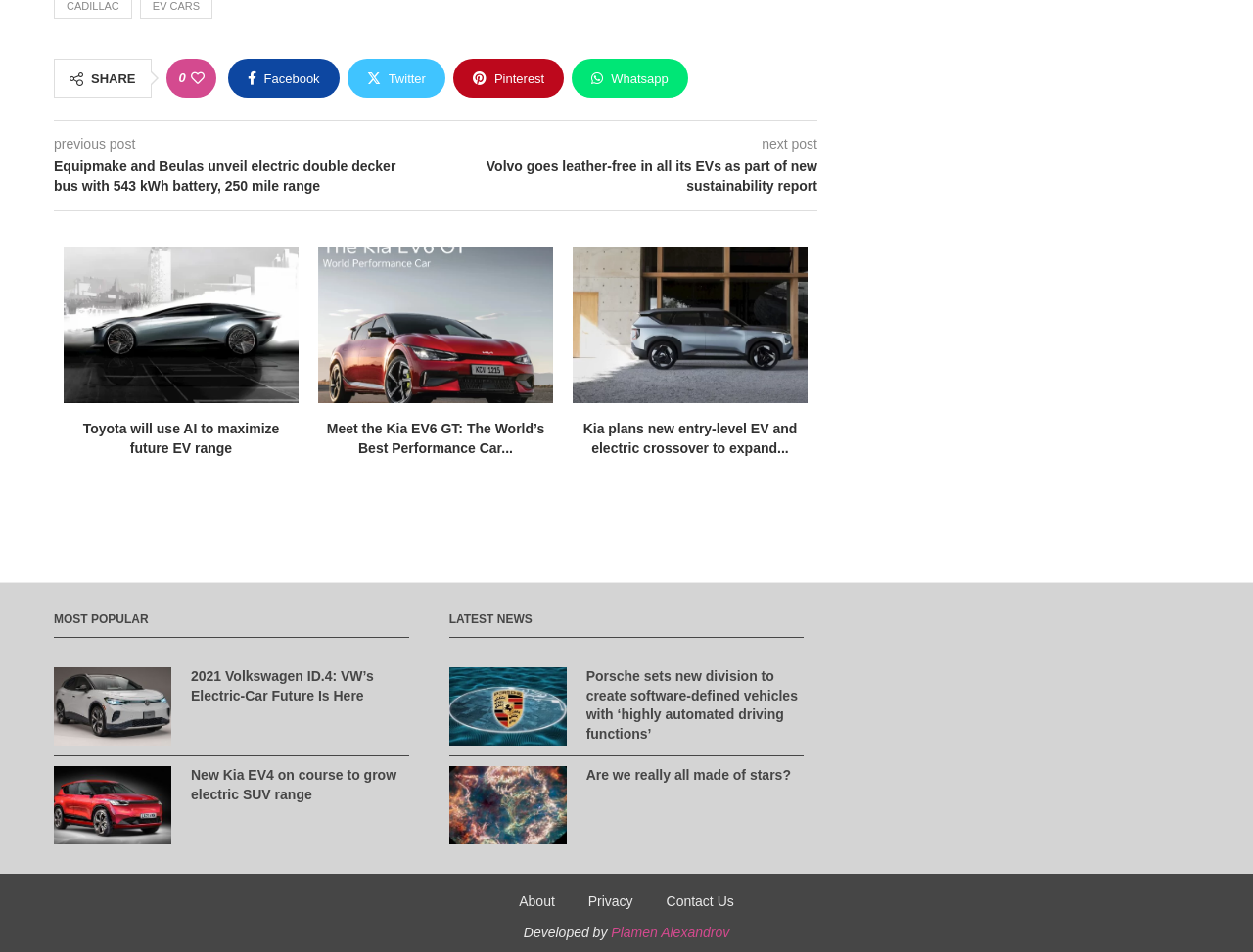Analyze the image and answer the question with as much detail as possible: 
What is the topic of the post with the heading 'Equipmake and Beulas unveil electric double decker bus with 543 kWh battery, 250 mile range'?

The heading 'Equipmake and Beulas unveil electric double decker bus with 543 kWh battery, 250 mile range' suggests that the post is about a new electric bus model, specifically a double decker bus with a 543 kWh battery and a range of 250 miles.